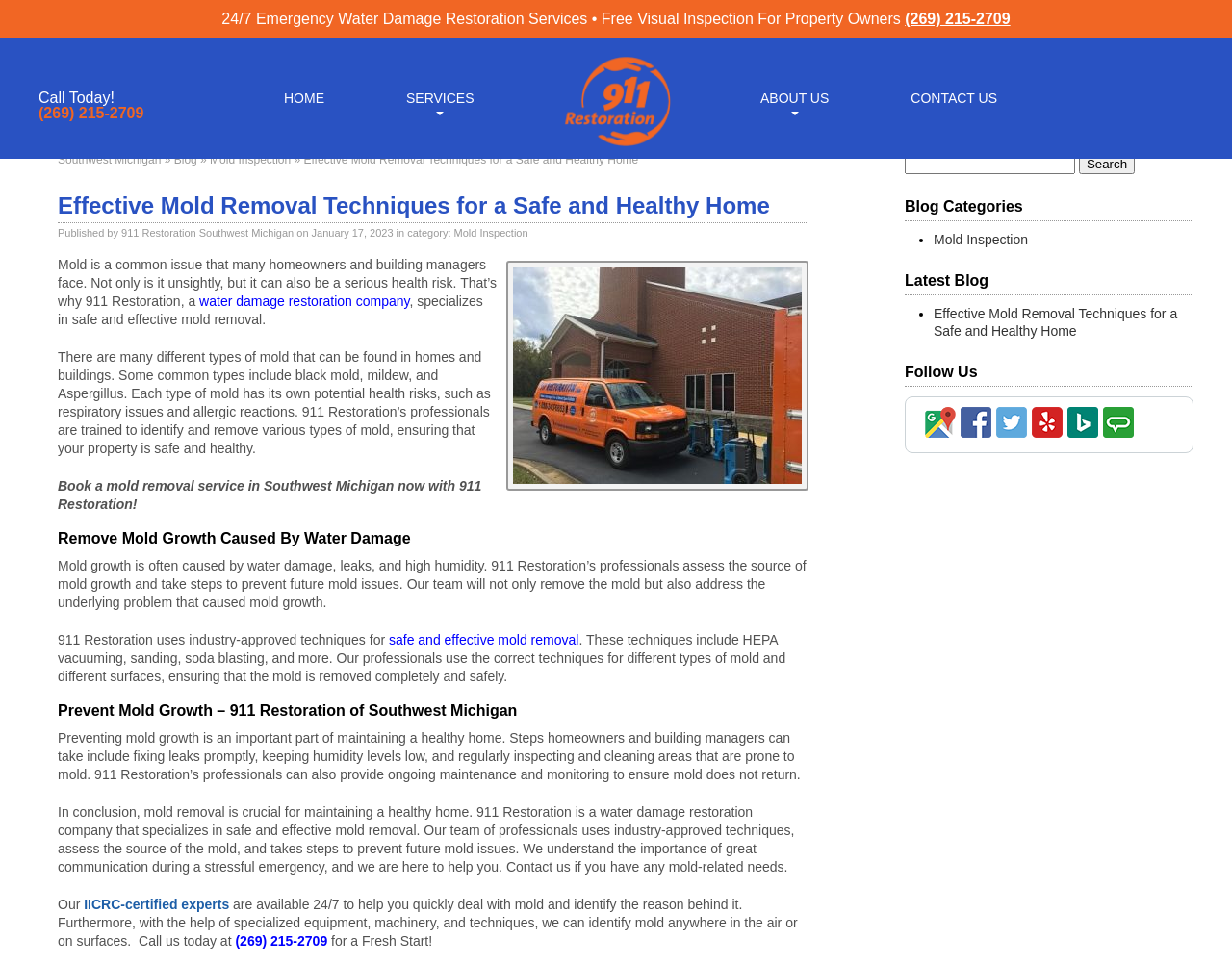Please find the bounding box coordinates of the section that needs to be clicked to achieve this instruction: "Read the latest blog on effective mold removal techniques".

[0.758, 0.317, 0.956, 0.351]